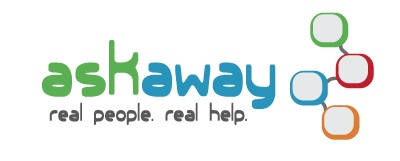What phrase is presented in a contrasting black font?
Please provide a detailed and comprehensive answer to the question.

Beneath the main text, the phrase 'real people. real help.' is presented in a contrasting black font, emphasizing the personalized service customers can expect, which means the phrase 'real people. real help.' is presented in a contrasting black font.